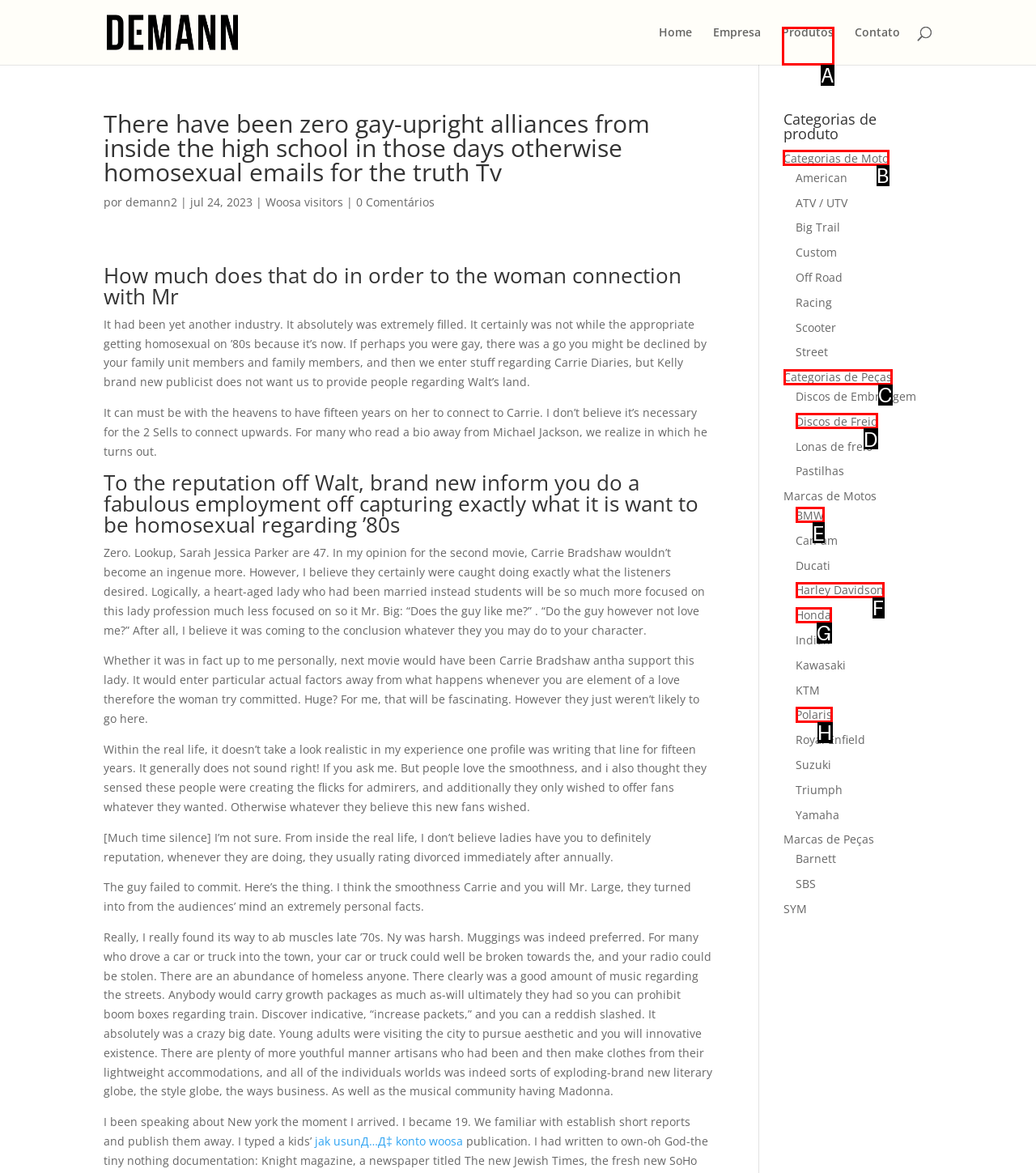From the options shown in the screenshot, tell me which lettered element I need to click to complete the task: View 'Categorias de Moto'.

B